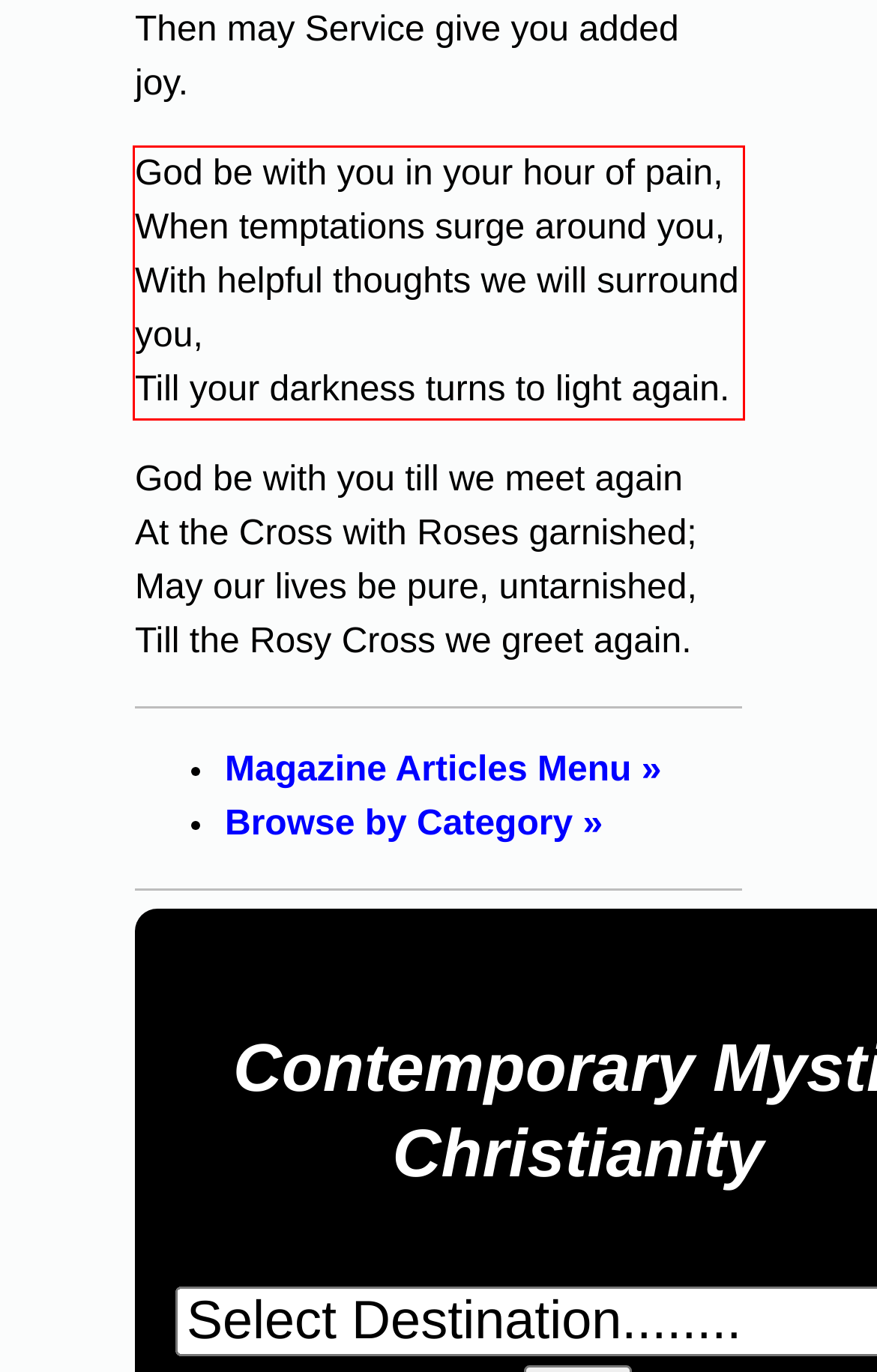There is a UI element on the webpage screenshot marked by a red bounding box. Extract and generate the text content from within this red box.

God be with you in your hour of pain, When temptations surge around you, With helpful thoughts we will surround you, Till your darkness turns to light again.